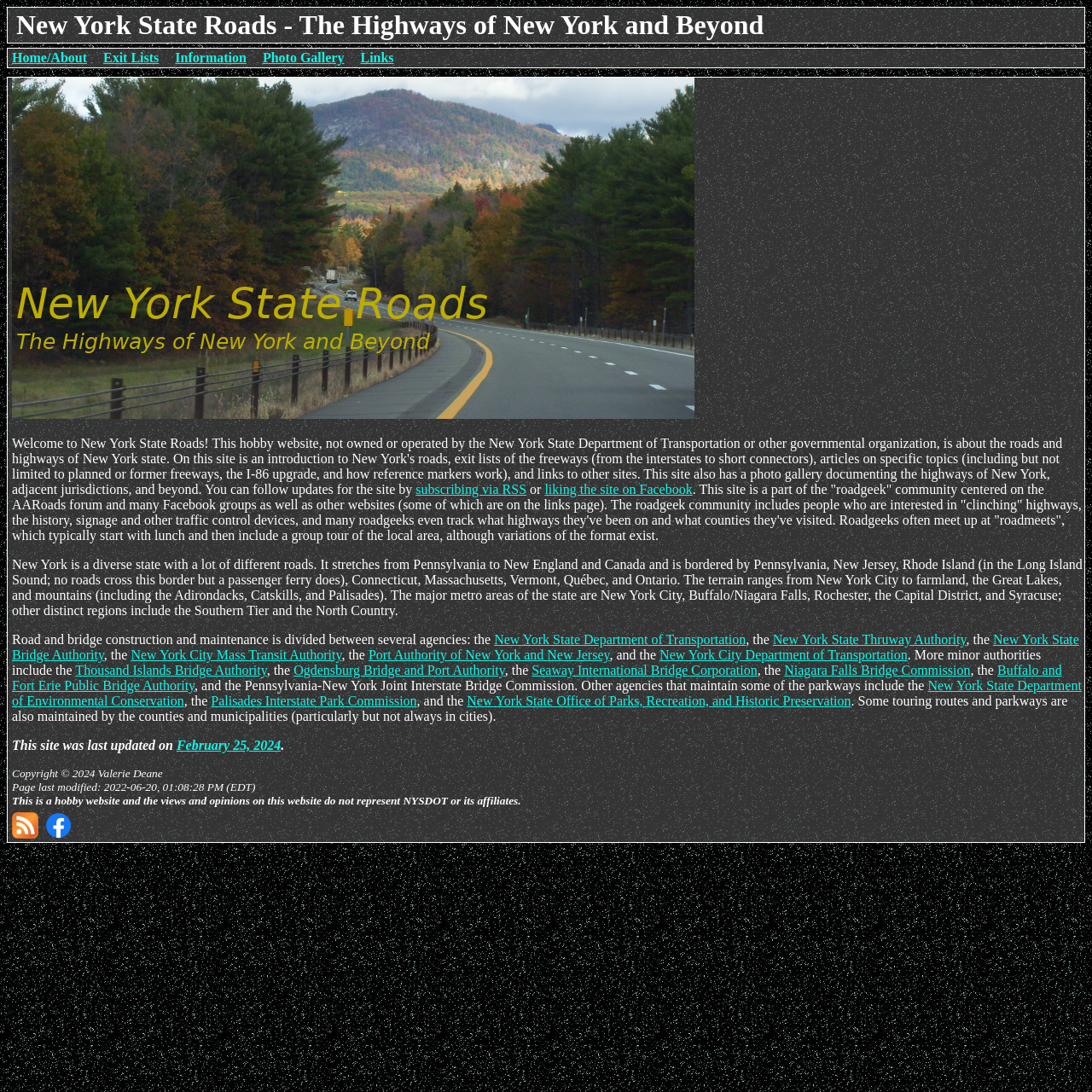Provide the bounding box coordinates of the HTML element described as: "Diabetic Care". The bounding box coordinates should be four float numbers between 0 and 1, i.e., [left, top, right, bottom].

None